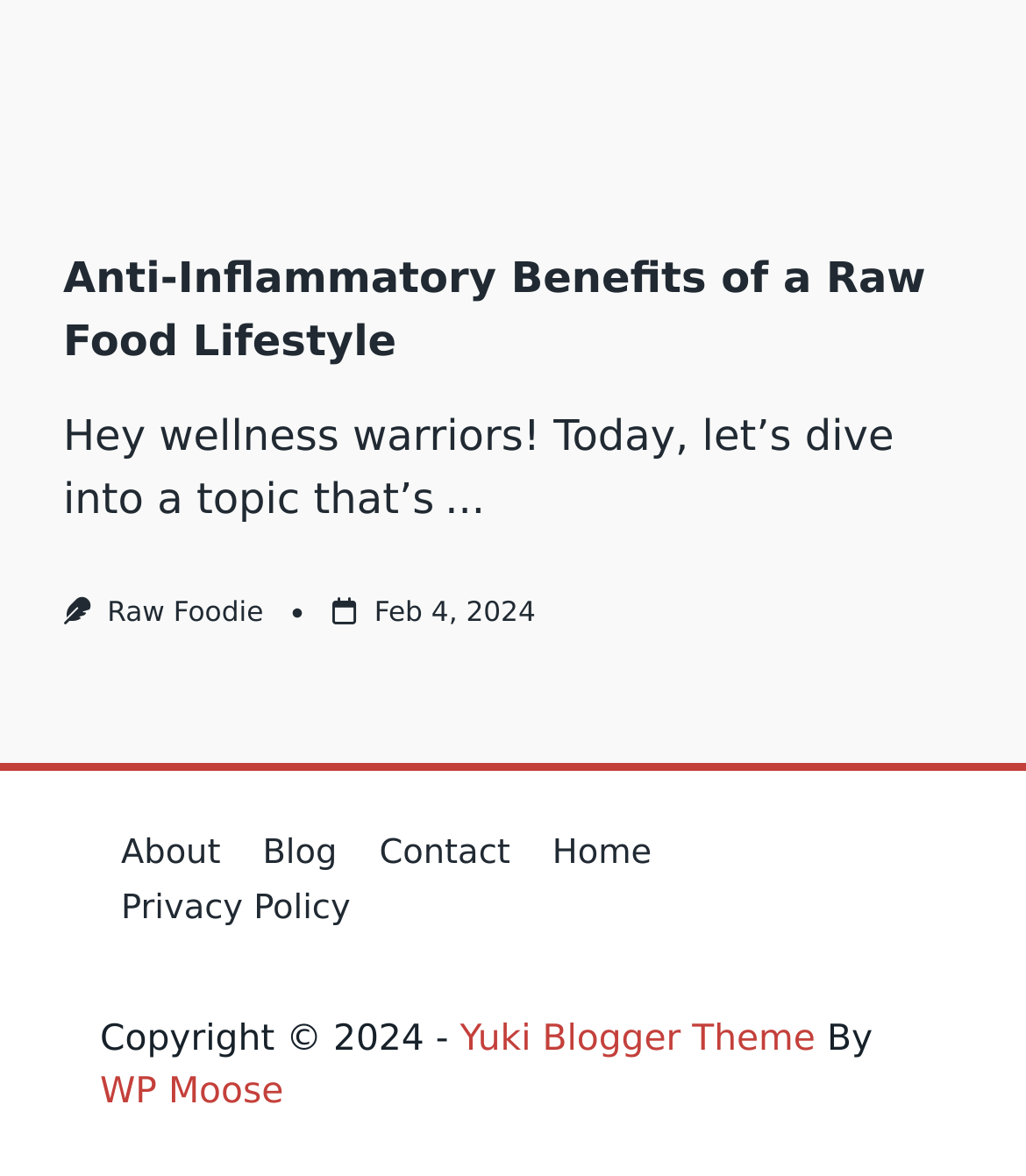Locate and provide the bounding box coordinates for the HTML element that matches this description: "Yuki Blogger Theme".

[0.448, 0.865, 0.795, 0.901]